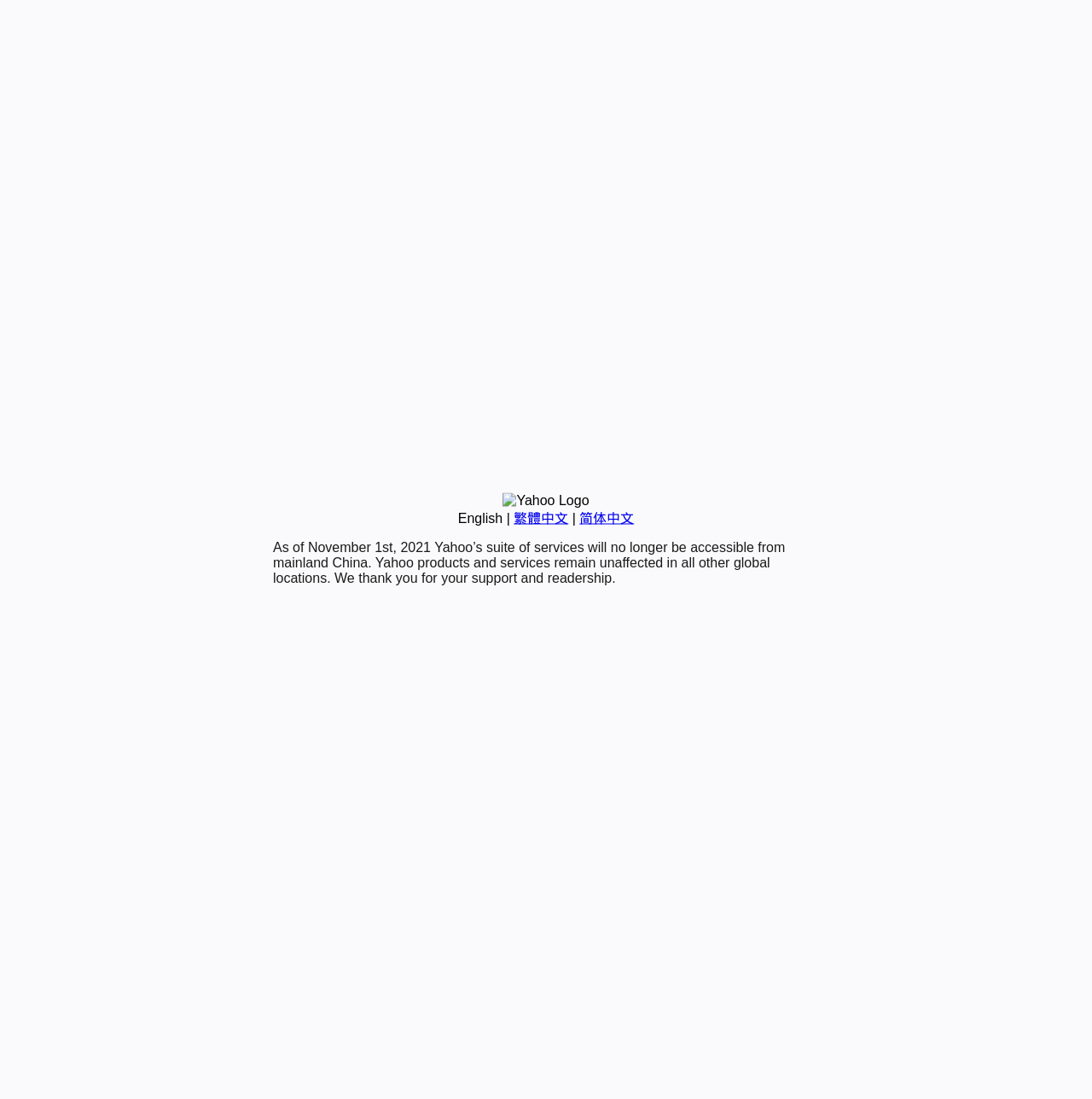Predict the bounding box of the UI element based on this description: "繁體中文".

[0.47, 0.465, 0.52, 0.478]